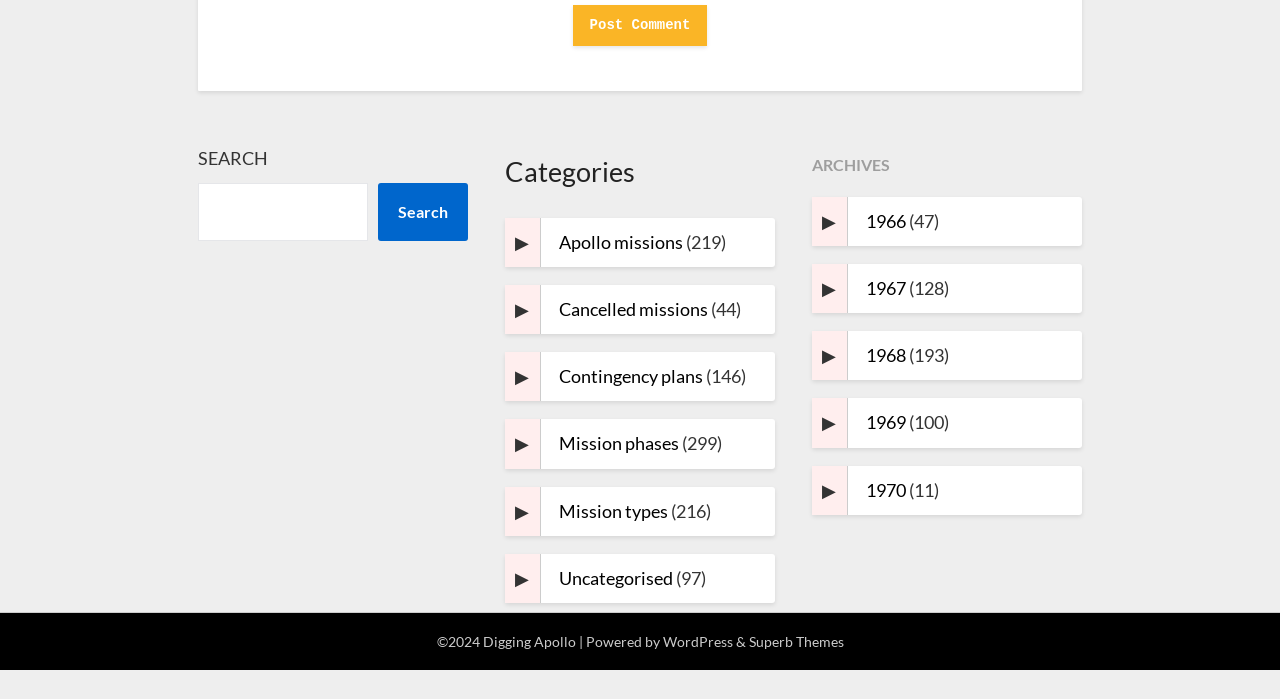Predict the bounding box coordinates of the area that should be clicked to accomplish the following instruction: "Go to WordPress website". The bounding box coordinates should consist of four float numbers between 0 and 1, i.e., [left, top, right, bottom].

[0.518, 0.906, 0.572, 0.93]